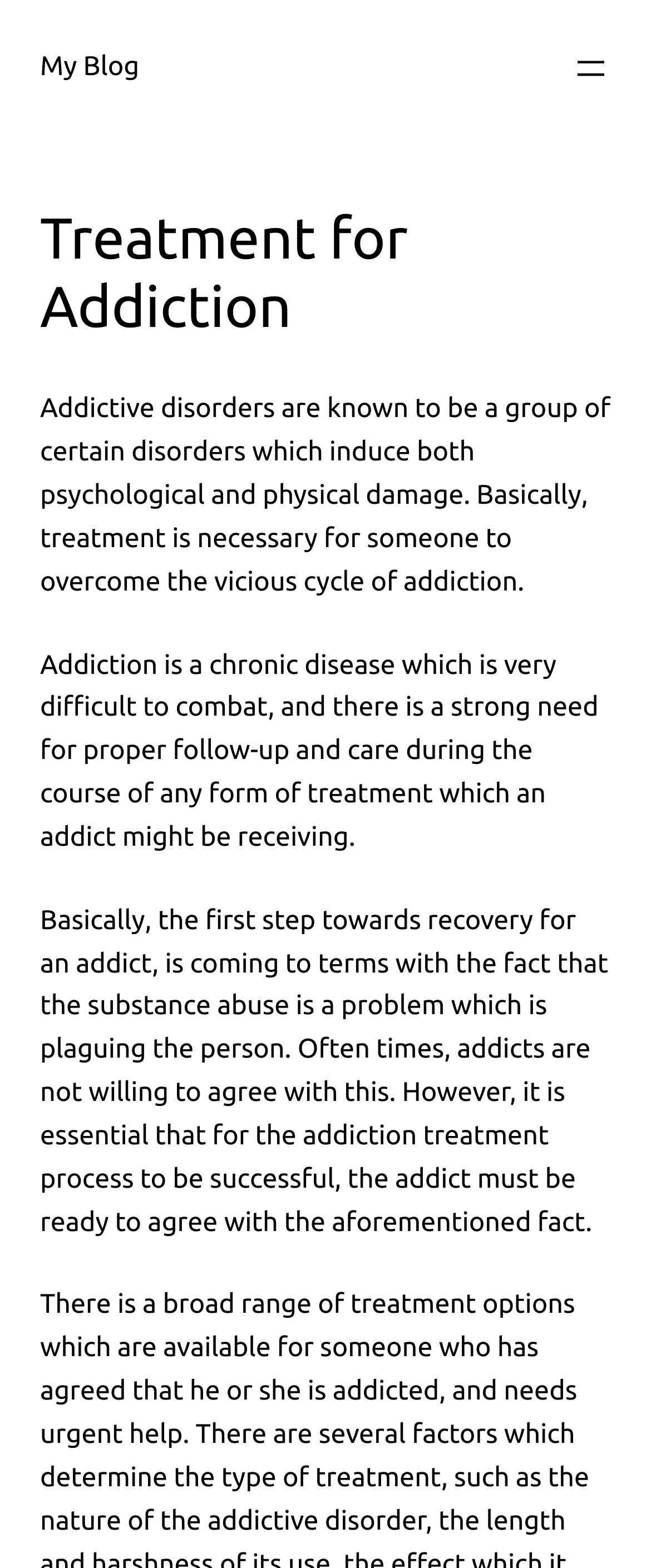Find the UI element described as: "My Blog" and predict its bounding box coordinates. Ensure the coordinates are four float numbers between 0 and 1, [left, top, right, bottom].

[0.062, 0.033, 0.214, 0.053]